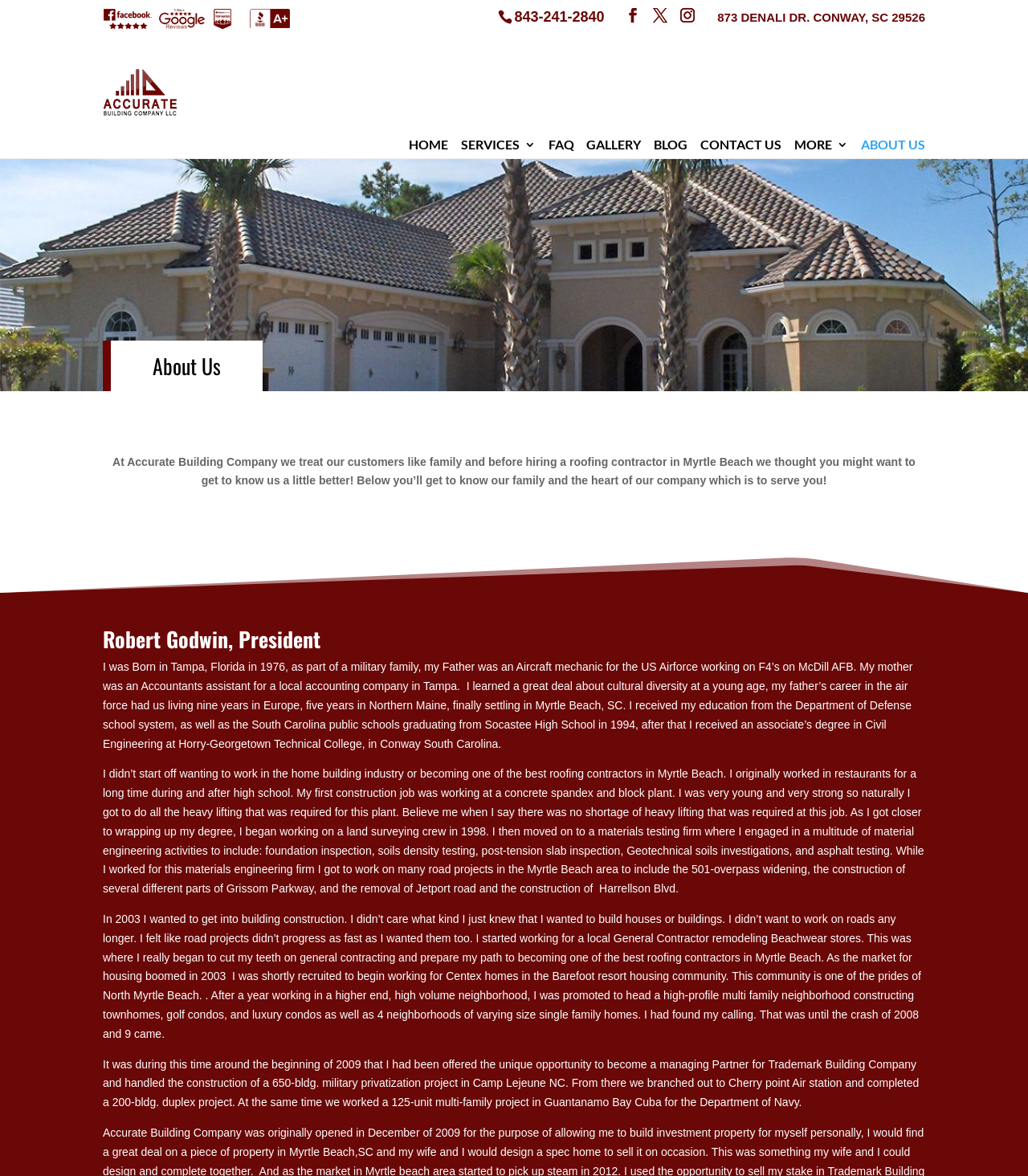How many links are there in the navigation menu?
Using the image as a reference, give a one-word or short phrase answer.

8